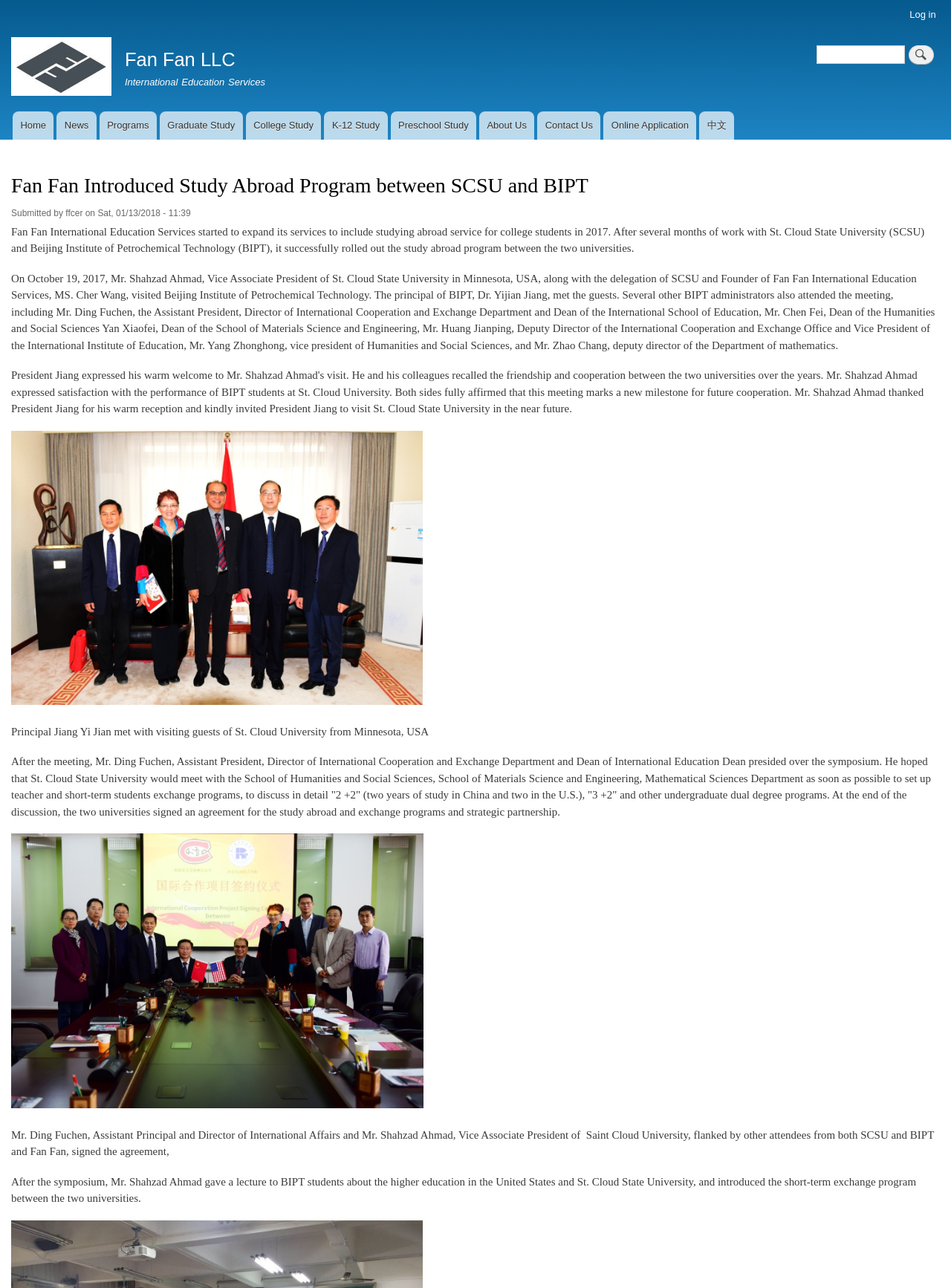What is the name of the company that introduced the study abroad program?
Based on the image, give a one-word or short phrase answer.

Fan Fan LLC